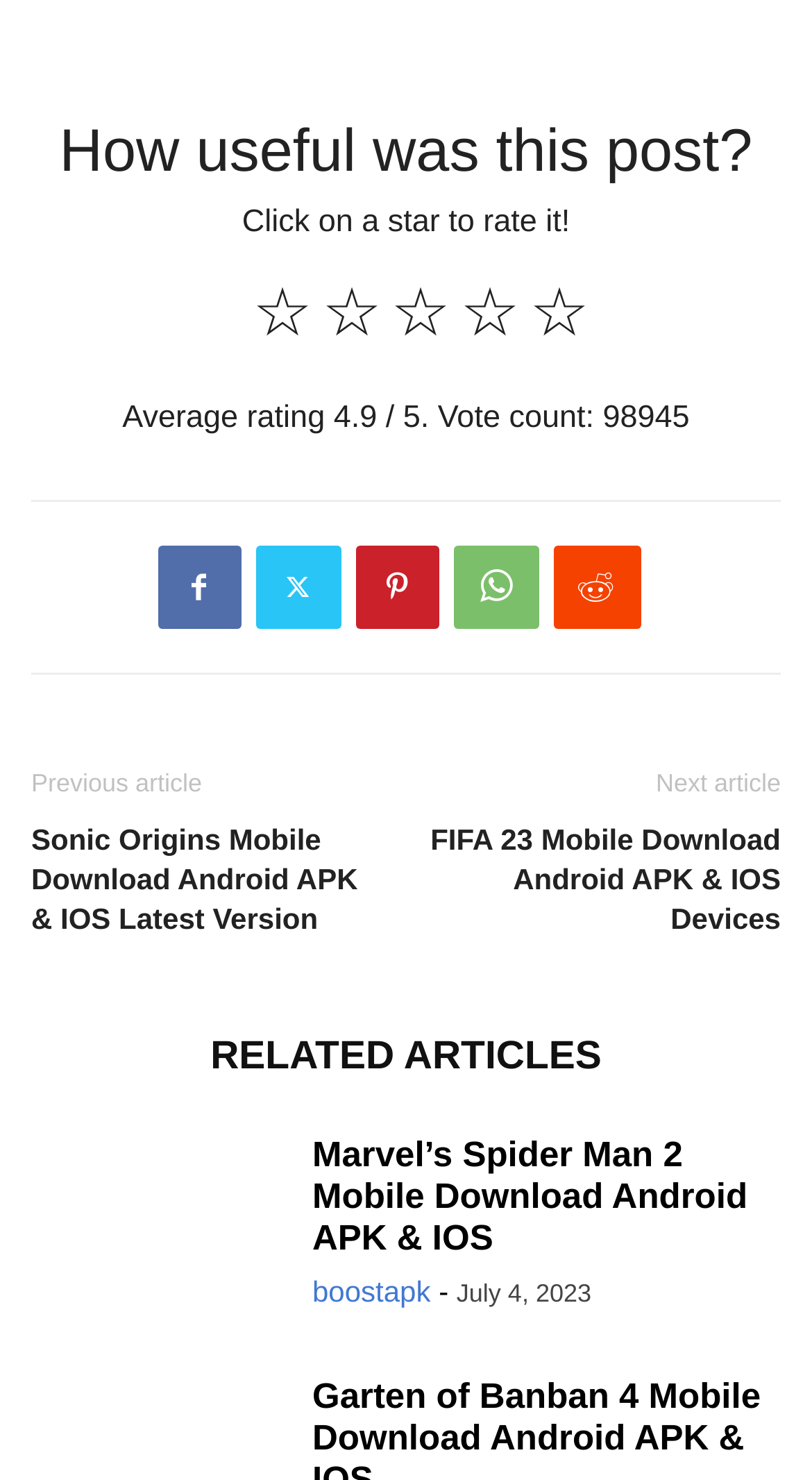How many stars can be rated for this post?
Could you please answer the question thoroughly and with as much detail as possible?

The rating system for this post allows users to rate from 1 to 5 stars, as indicated by the 5 radio buttons with the labels '1 stars', '2 stars', '3 stars', '4 stars', and '5 stars'.